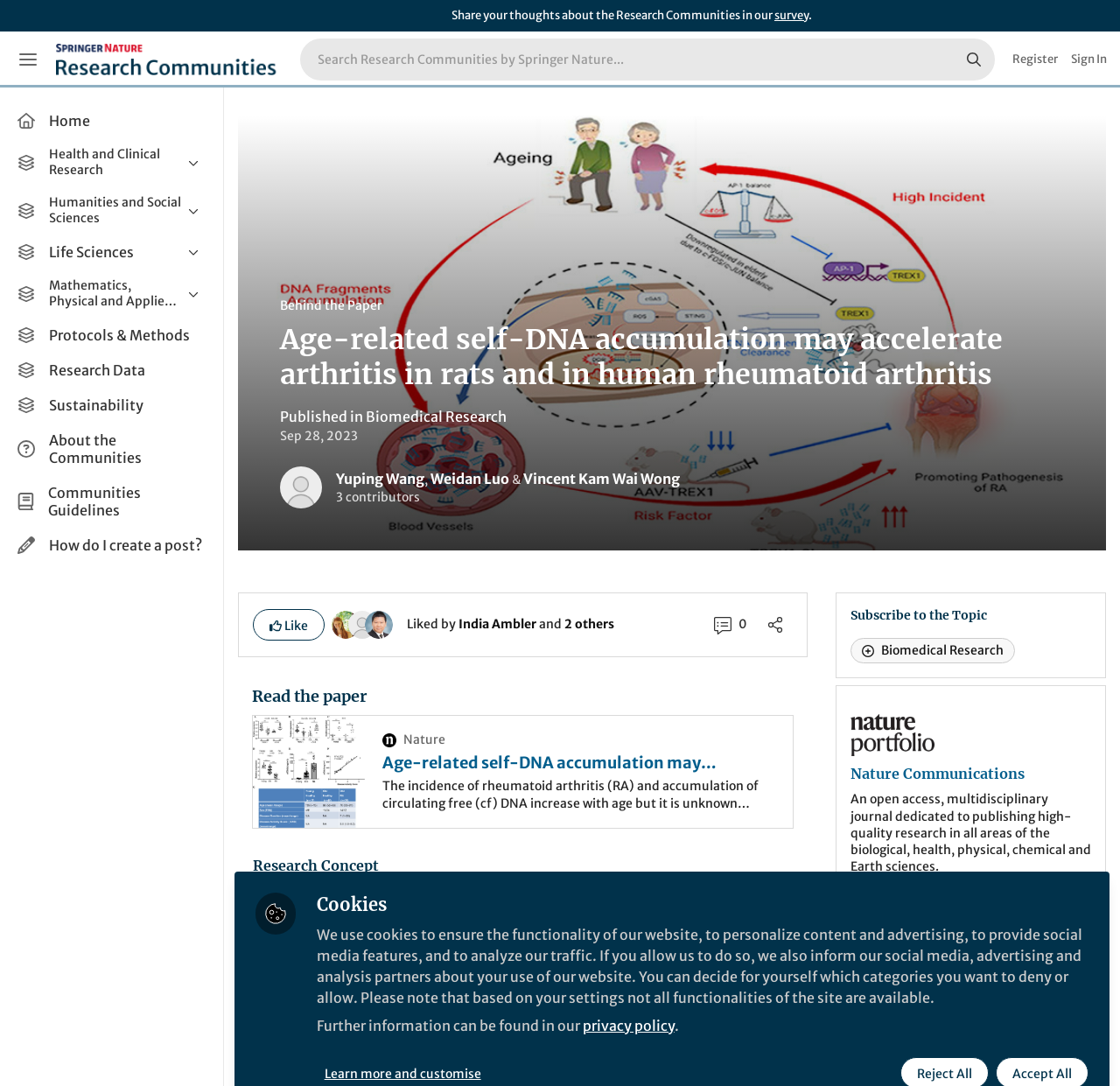Determine the bounding box coordinates for the area you should click to complete the following instruction: "Sign in to your account".

[0.956, 0.029, 0.988, 0.081]